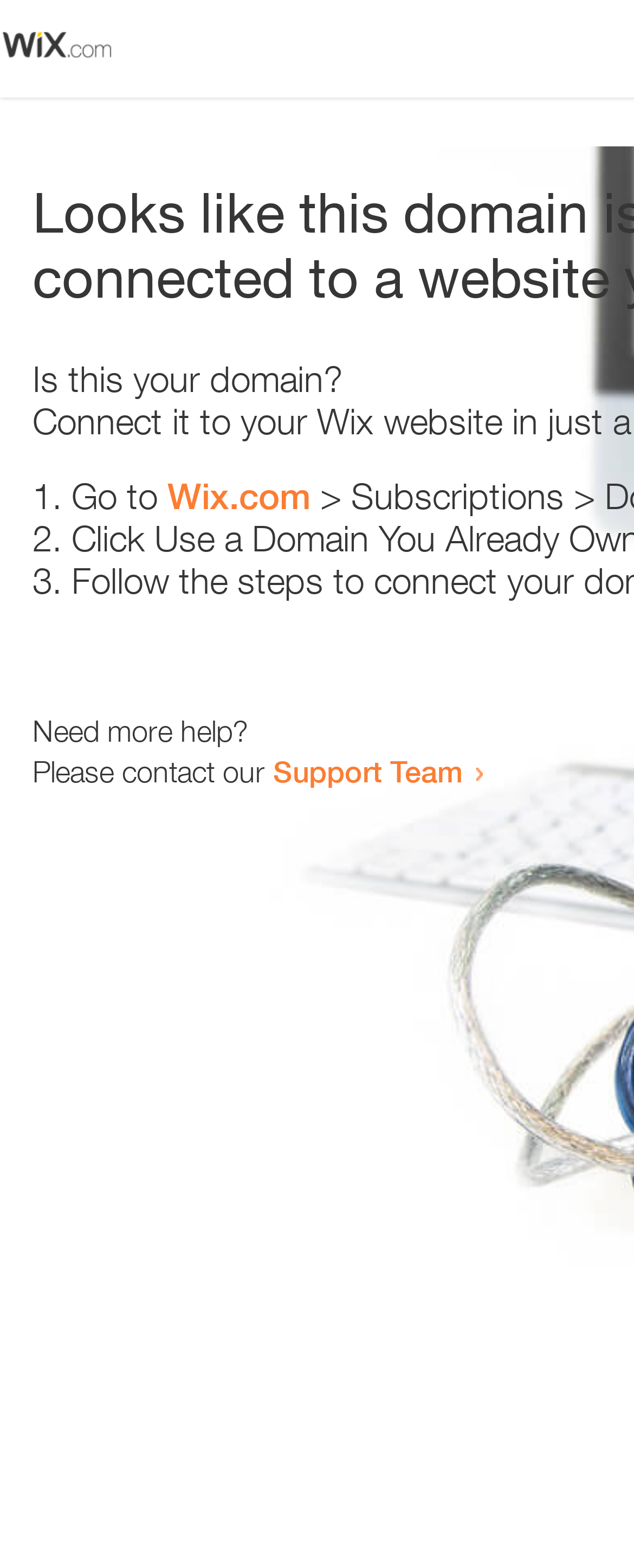What is the purpose of the webpage?
Please respond to the question with a detailed and informative answer.

The webpage appears to be an error page, and the text 'Is this your domain?' suggests that the purpose of the webpage is to handle domain-related errors.